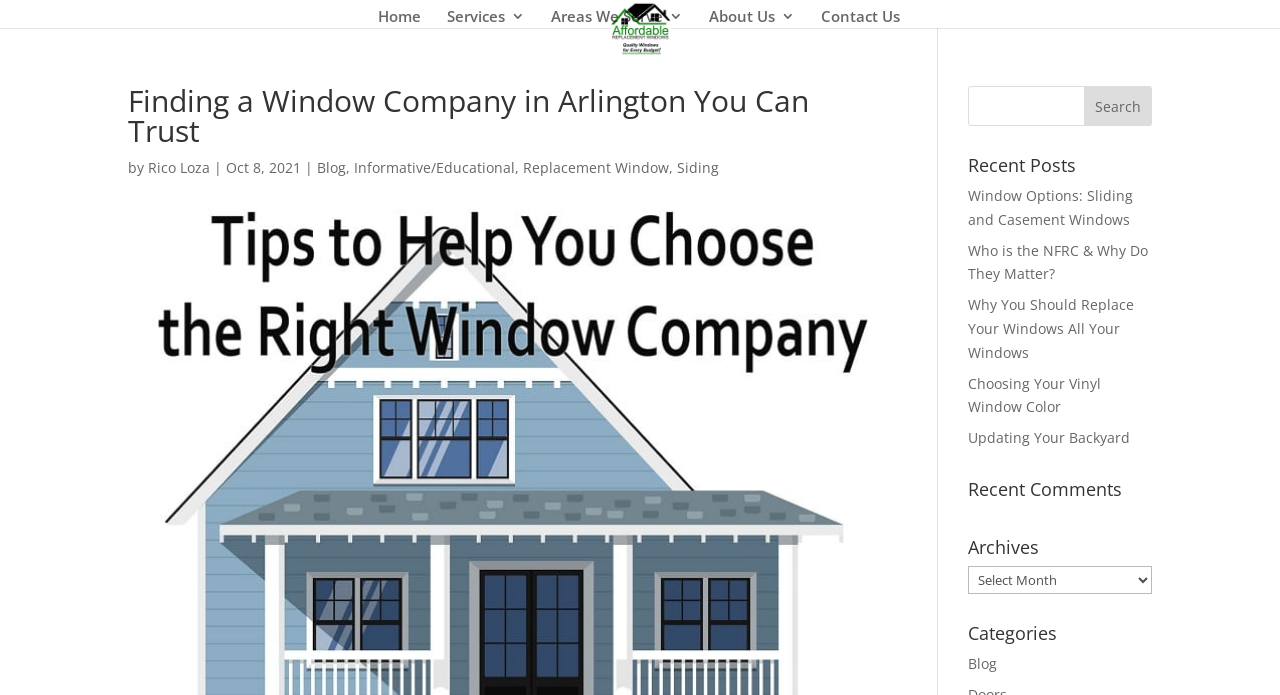Pinpoint the bounding box coordinates of the clickable element needed to complete the instruction: "Click on the 'Home' link". The coordinates should be provided as four float numbers between 0 and 1: [left, top, right, bottom].

[0.295, 0.014, 0.329, 0.041]